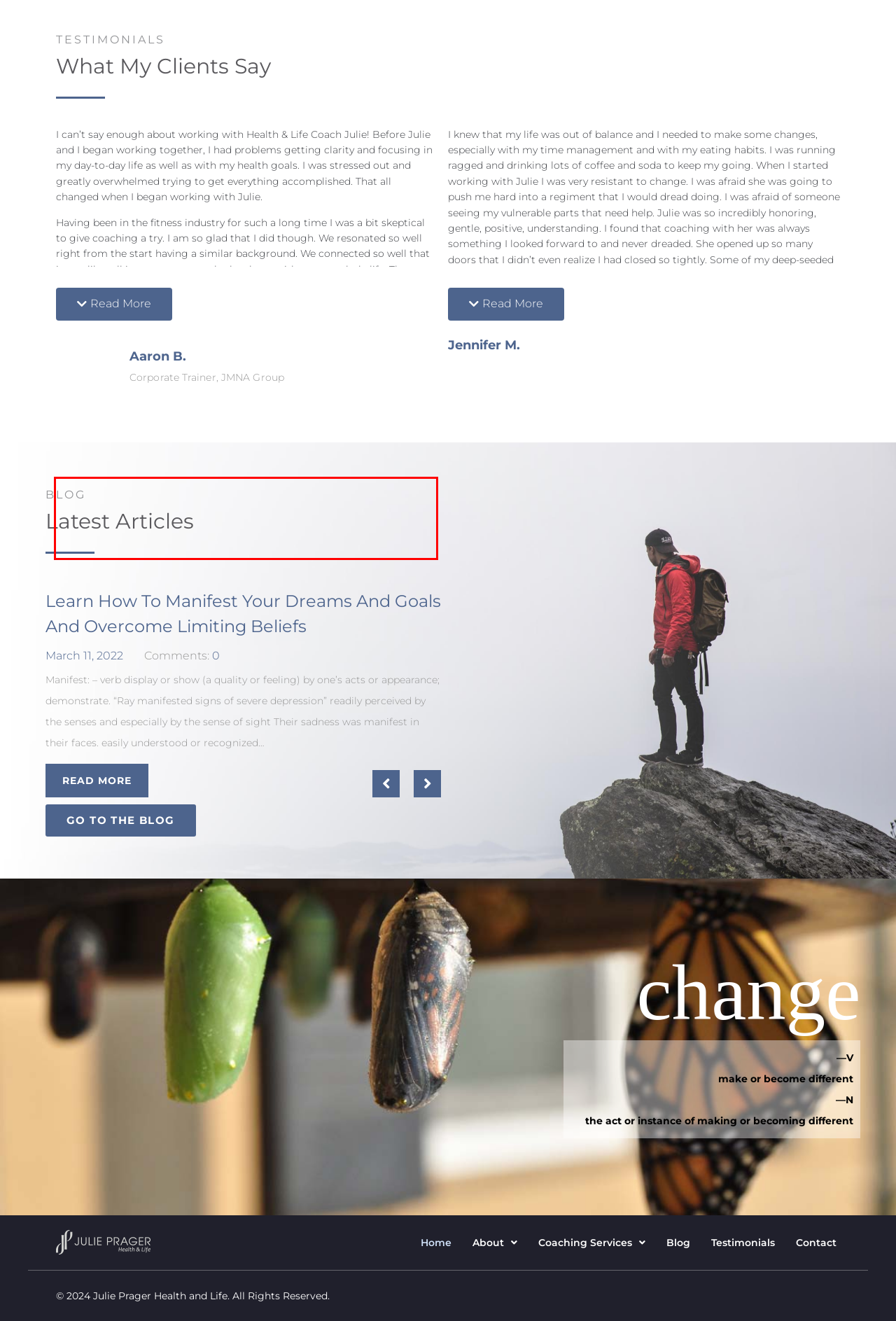Given a screenshot of a webpage with a red bounding box, please identify and retrieve the text inside the red rectangle.

I have achieved some pretty significant business improvement, achieved personal goals and milestones. I can’t wait to continue my journey! It was very easy for me to say yes to continue working with her. If you are wanting a truly life changing experience and a sure-fire way to reach your life and health goals, you can’t go wrong with Julie.